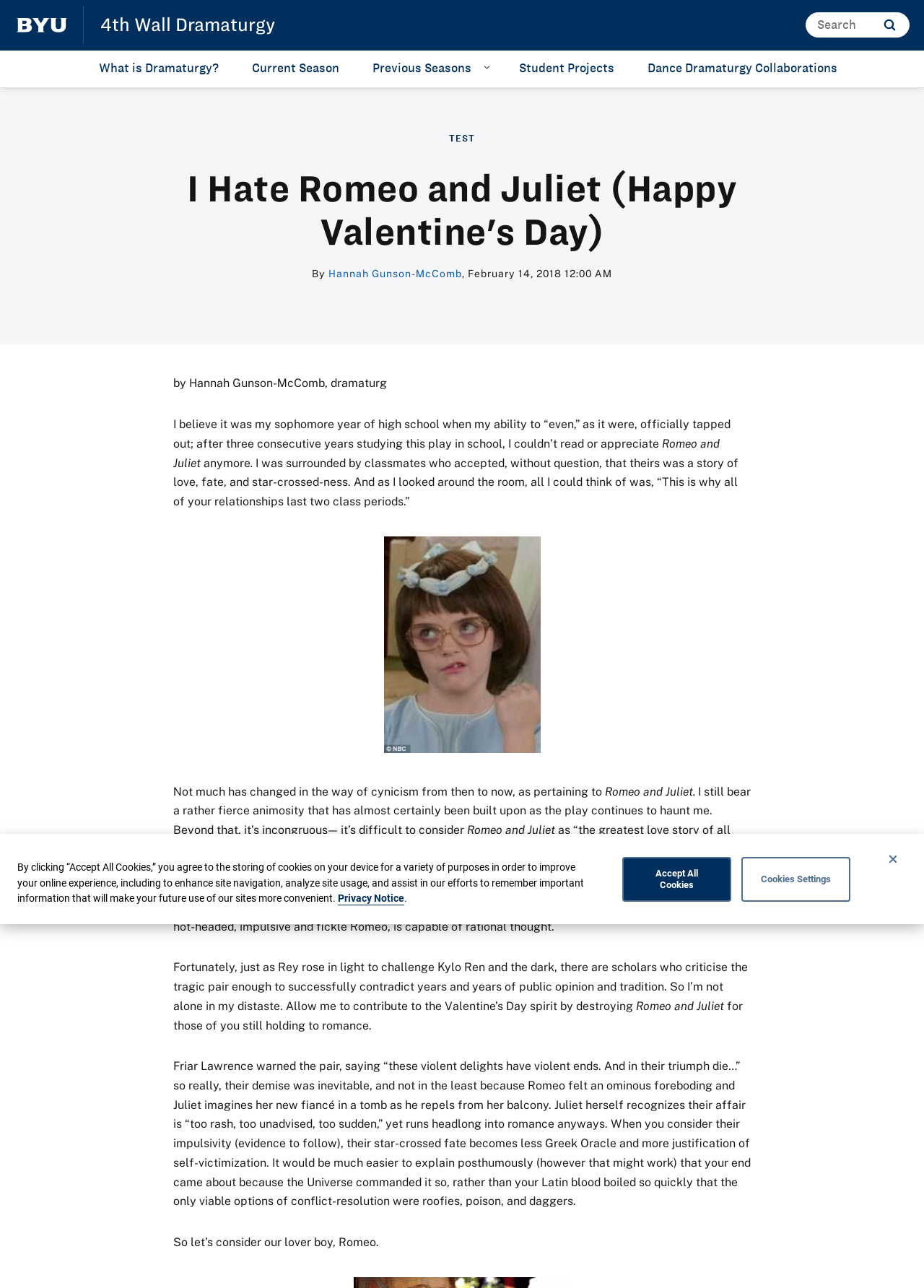Please identify the bounding box coordinates of the element's region that needs to be clicked to fulfill the following instruction: "Go to home page". The bounding box coordinates should consist of four float numbers between 0 and 1, i.e., [left, top, right, bottom].

[0.018, 0.014, 0.072, 0.025]